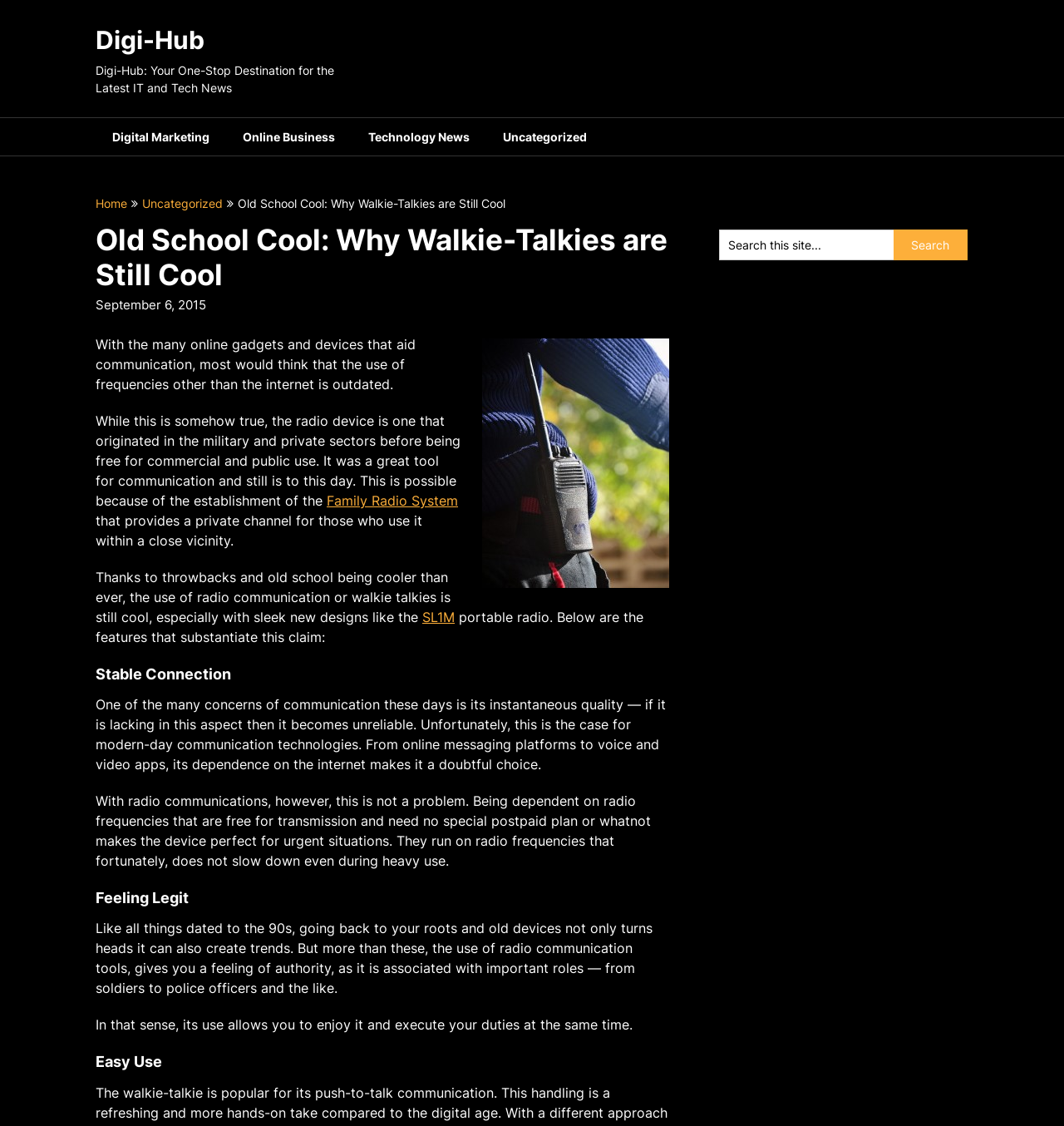Please study the image and answer the question comprehensively:
What is the name of the website?

The name of the website can be found in the root element 'Why Radio Communication is Still Cool | MOTOTRBO', which suggests that the website is related to MOTOTRBO, a brand or company that focuses on radio communication.